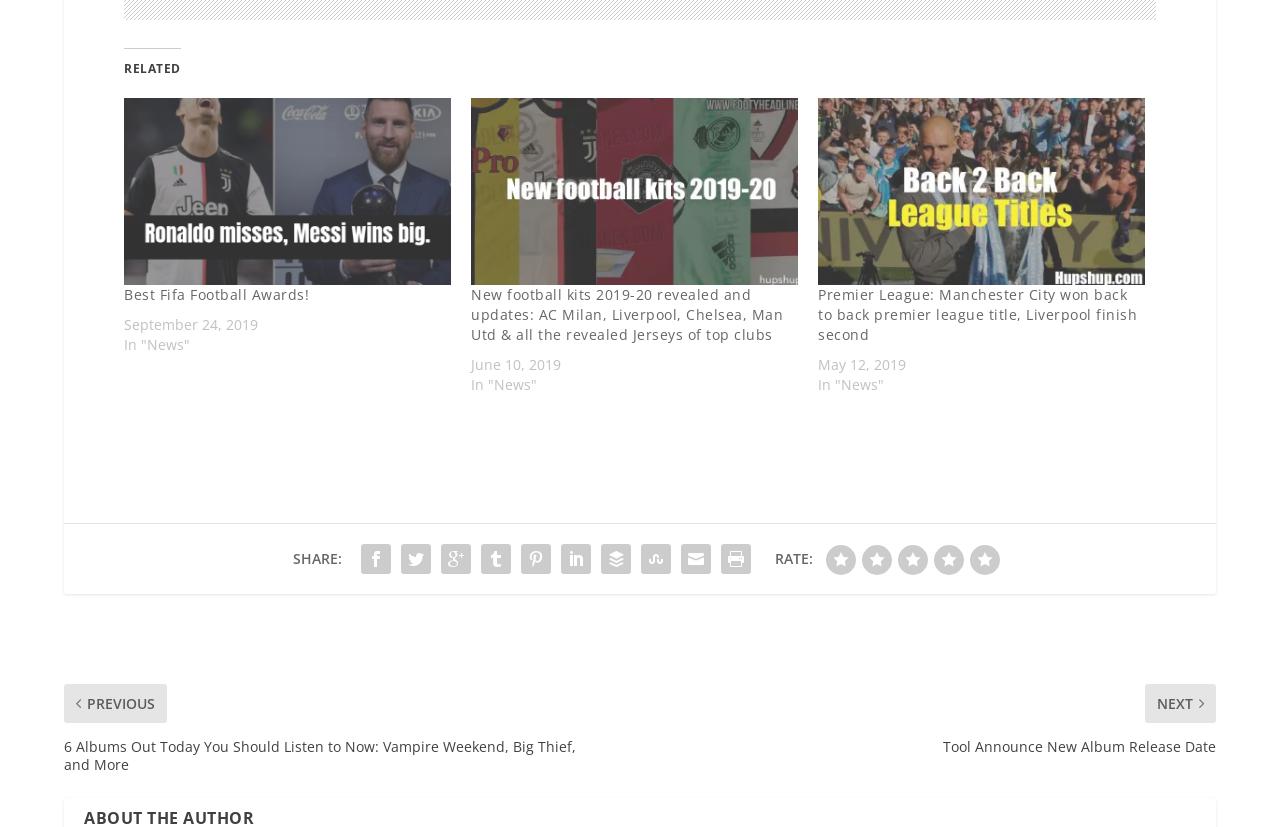Please specify the bounding box coordinates for the clickable region that will help you carry out the instruction: "Click on 'Premier League: Manchester City won back to back premier league title, Liverpool finish second' link".

[0.639, 0.155, 0.895, 0.381]